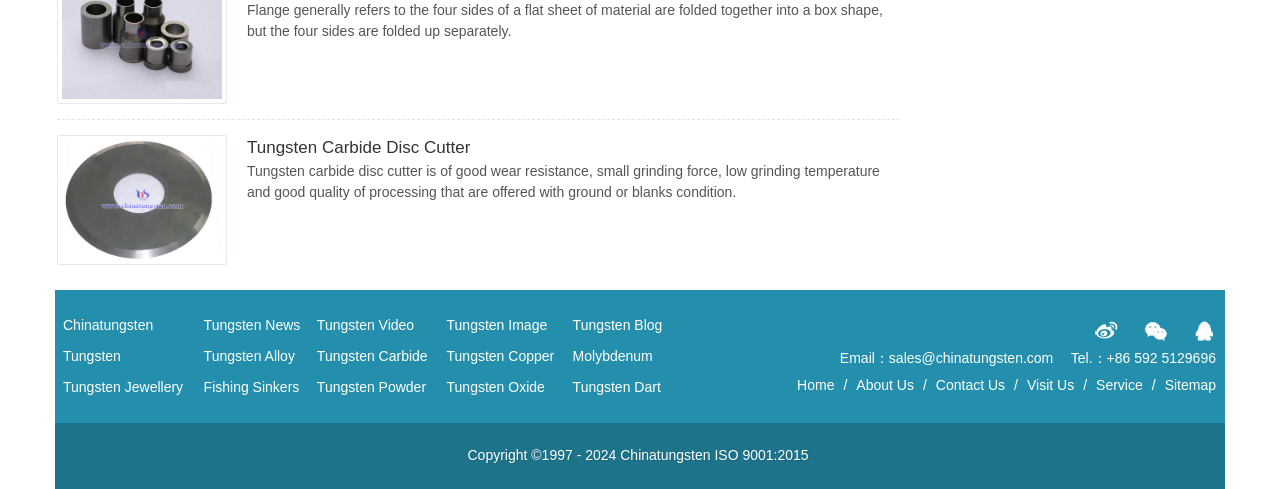Predict the bounding box for the UI component with the following description: "Visit Us".

[0.802, 0.772, 0.839, 0.804]